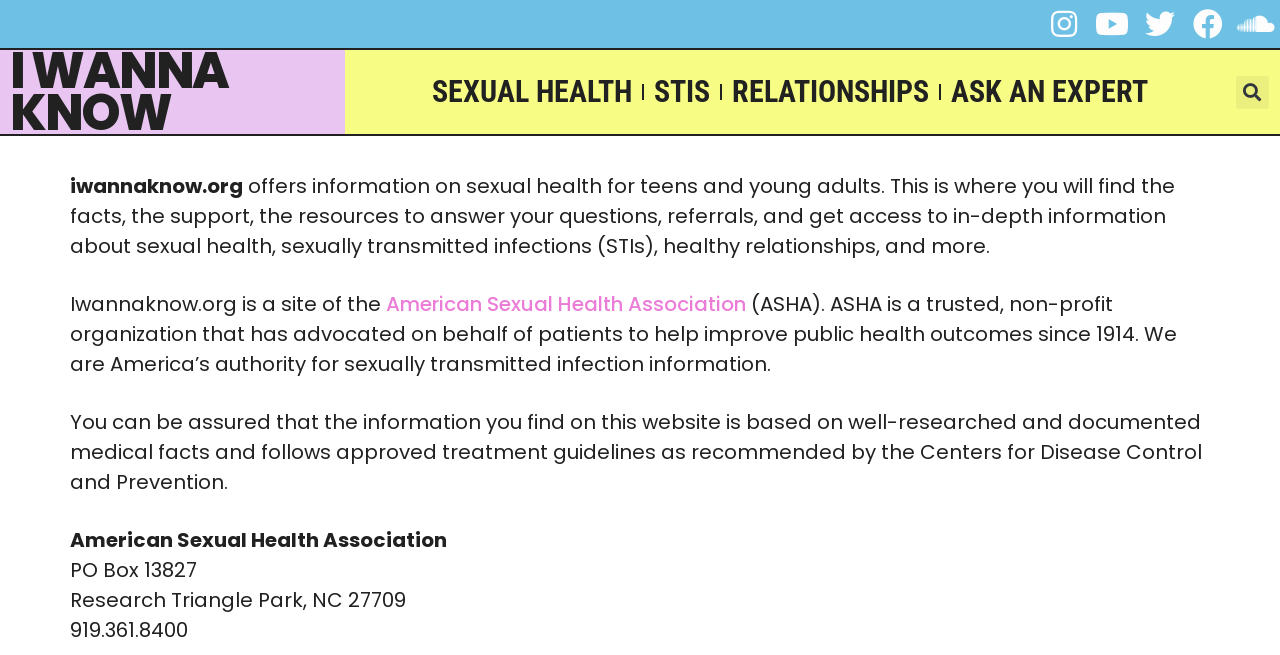What is the phone number of the organization?
Please give a detailed and thorough answer to the question, covering all relevant points.

I found this information by looking at the contact information at the bottom of the webpage, which includes the phone number 919.361.8400.